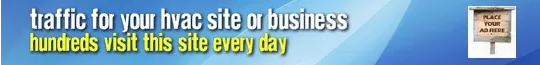Compose an extensive description of the image.

The image promotes the advertisement potential for HVAC websites and businesses, featuring a visually appealing backdrop of calming blue gradients. The text prominently states "traffic for your hvac site or business," emphasizing the opportunity for increased visibility. Accented in vivid yellow, it asserts that "hundreds visit this site every day," highlighting the site's potential reach and engagement. To the right, a sign indicating "PLACE YOUR AD HERE" invites businesses to take advantage of this advertising space, reinforcing the message of attracting valuable traffic. This image serves as a compelling call to action for HVAC professionals looking to expand their online presence and clientele.